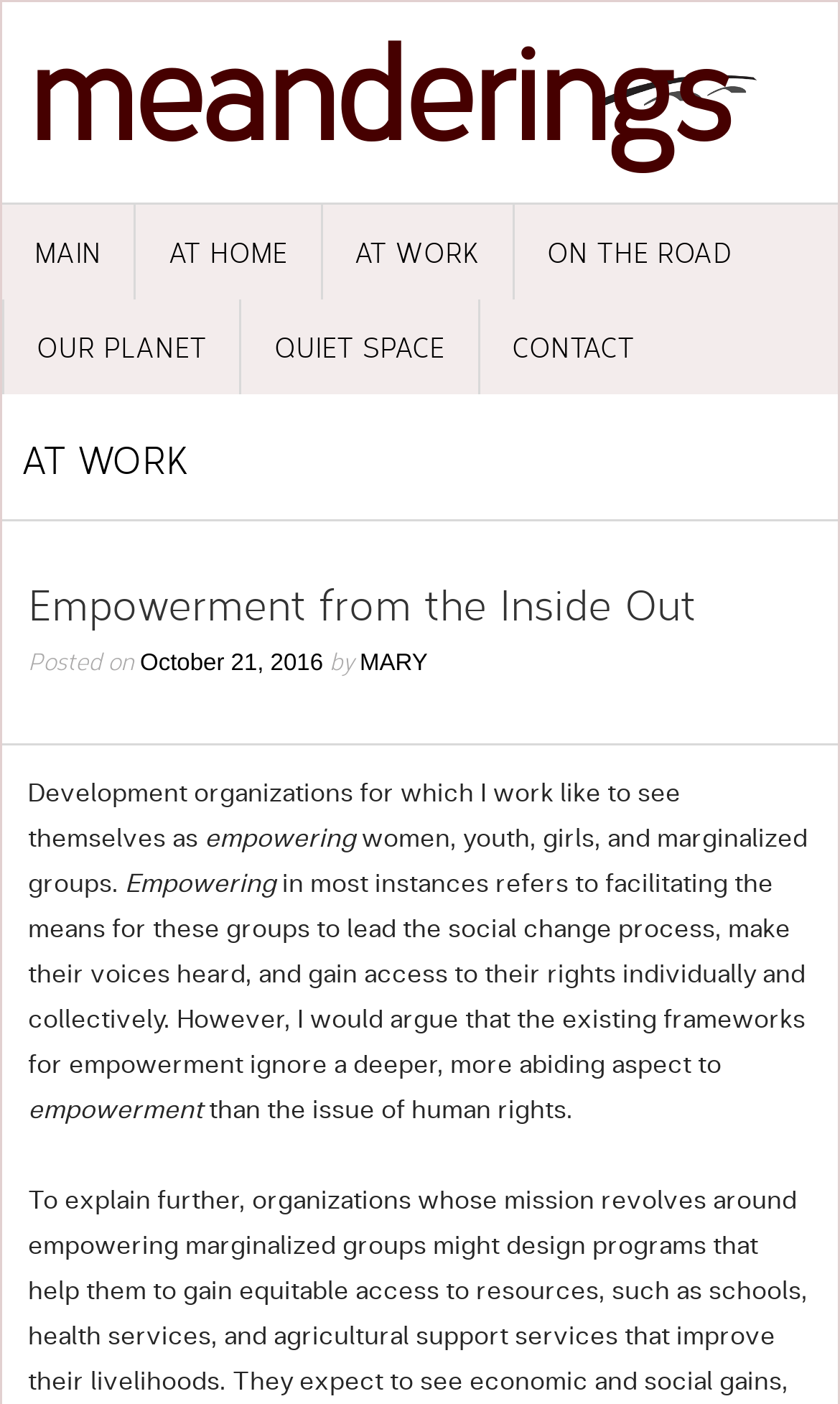Using the format (top-left x, top-left y, bottom-right x, bottom-right y), and given the element description, identify the bounding box coordinates within the screenshot: Our planet

[0.044, 0.213, 0.247, 0.281]